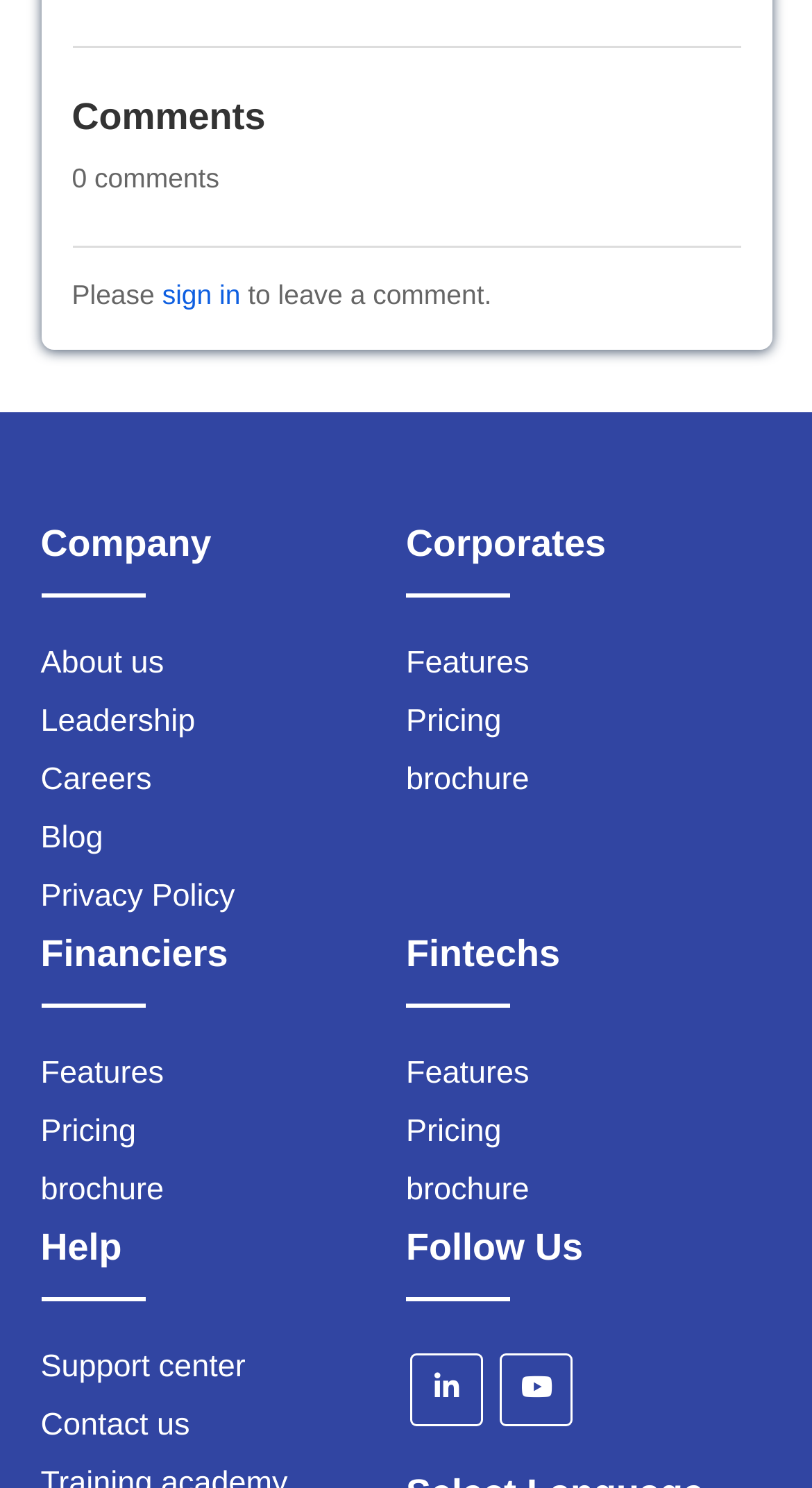What is the number of comments on this page?
Based on the image, provide your answer in one word or phrase.

0